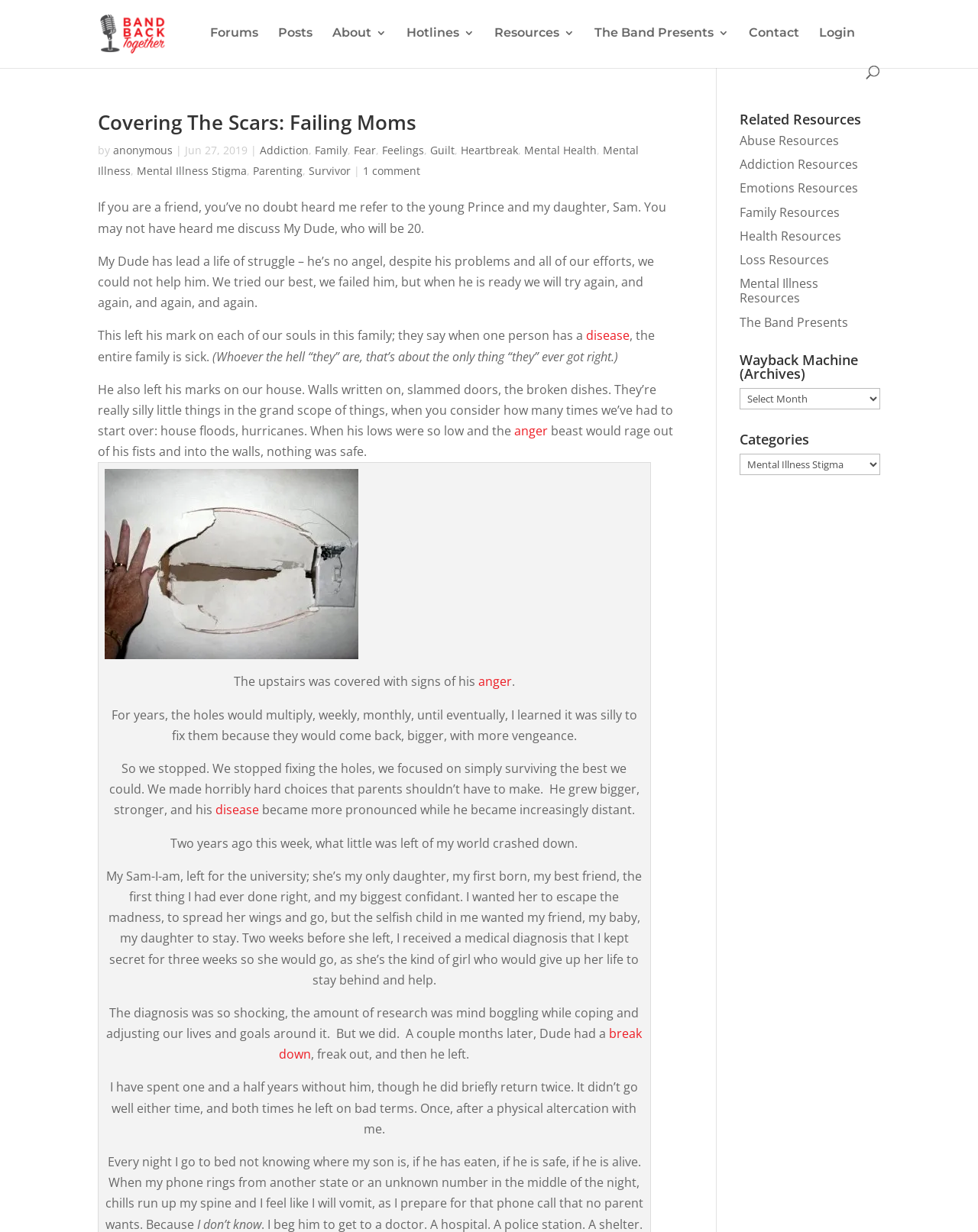Find the bounding box coordinates of the area that needs to be clicked in order to achieve the following instruction: "Click on the 'Forums' link". The coordinates should be specified as four float numbers between 0 and 1, i.e., [left, top, right, bottom].

[0.215, 0.02, 0.264, 0.053]